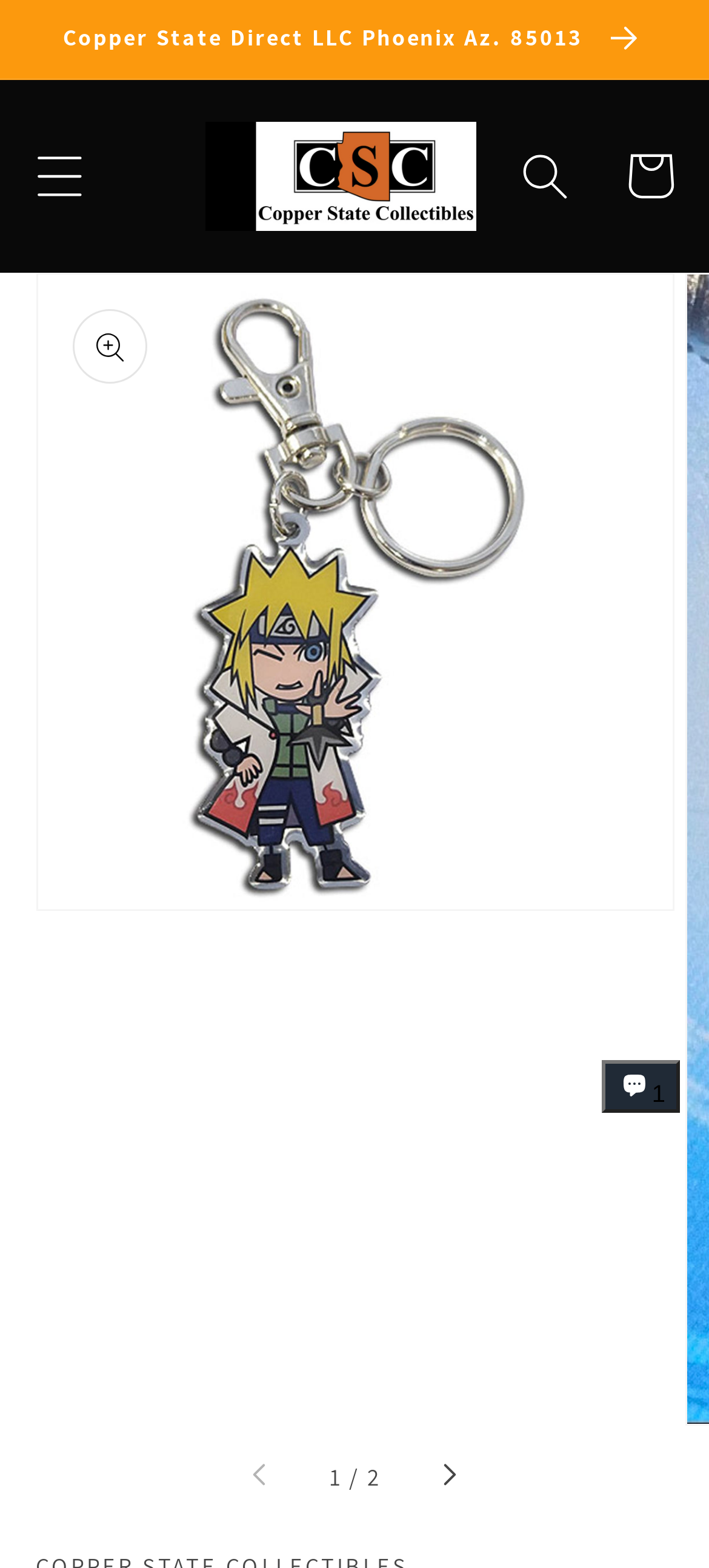What is the name of the online store?
Provide a detailed and extensive answer to the question.

The name of the online store can be found by looking at the link element with the text 'Copper State Collectibles' which is located at the top of the page, indicating that it is the name of the online store.